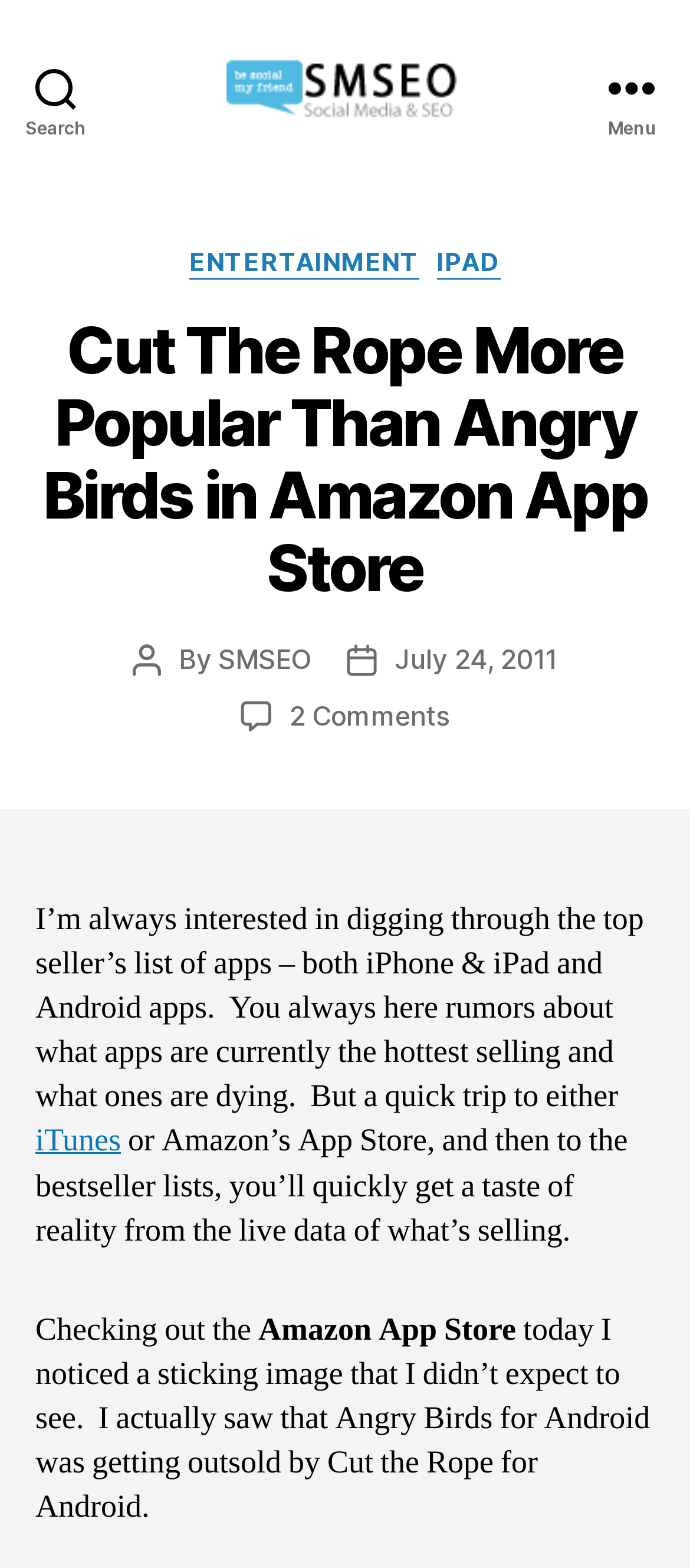Please identify the bounding box coordinates of the area that needs to be clicked to follow this instruction: "Open the Menu".

[0.831, 0.0, 1.0, 0.112]